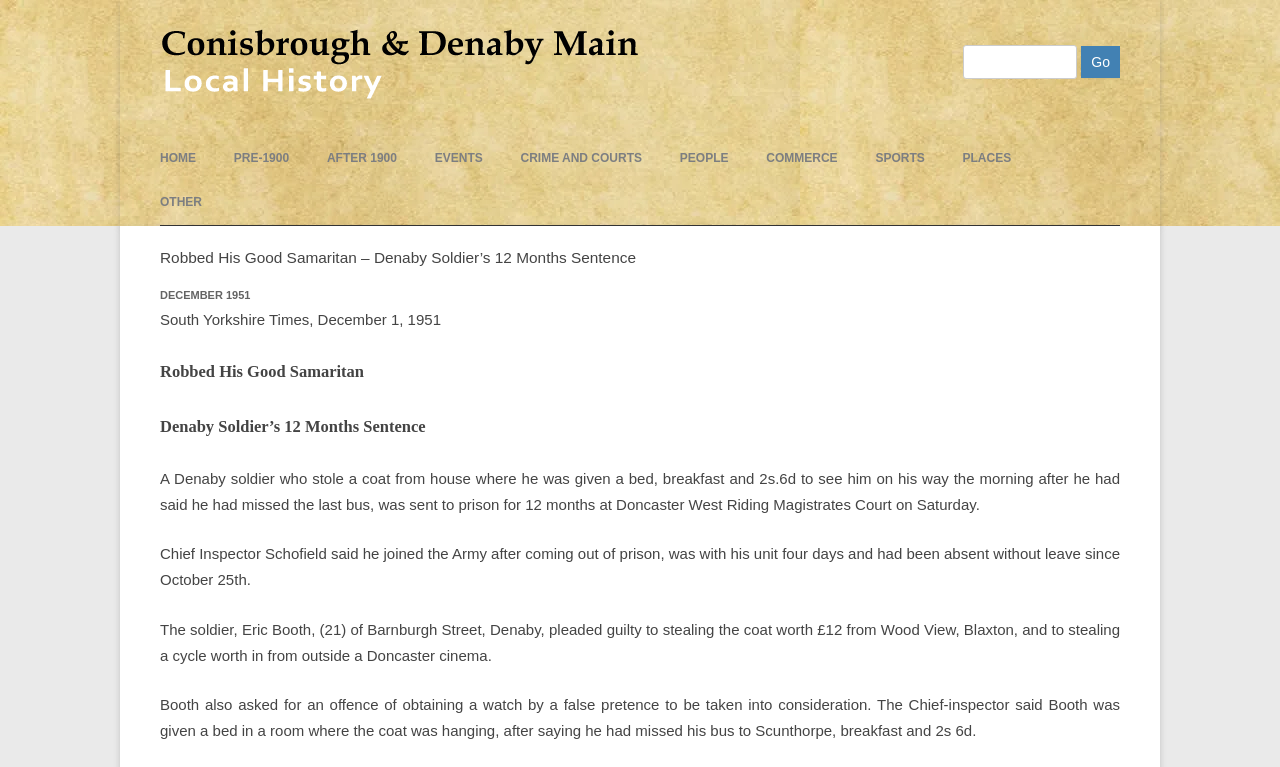With reference to the screenshot, provide a detailed response to the question below:
How many links are there in the navigation menu?

I counted the number of link elements in the navigation menu, which are 'HOME', 'PRE-1900', 'AFTER 1900', 'EVENTS', 'CRIME AND COURTS', 'PEOPLE', 'COMMERCE', 'SPORTS', 'PLACES', and 'OTHER'.